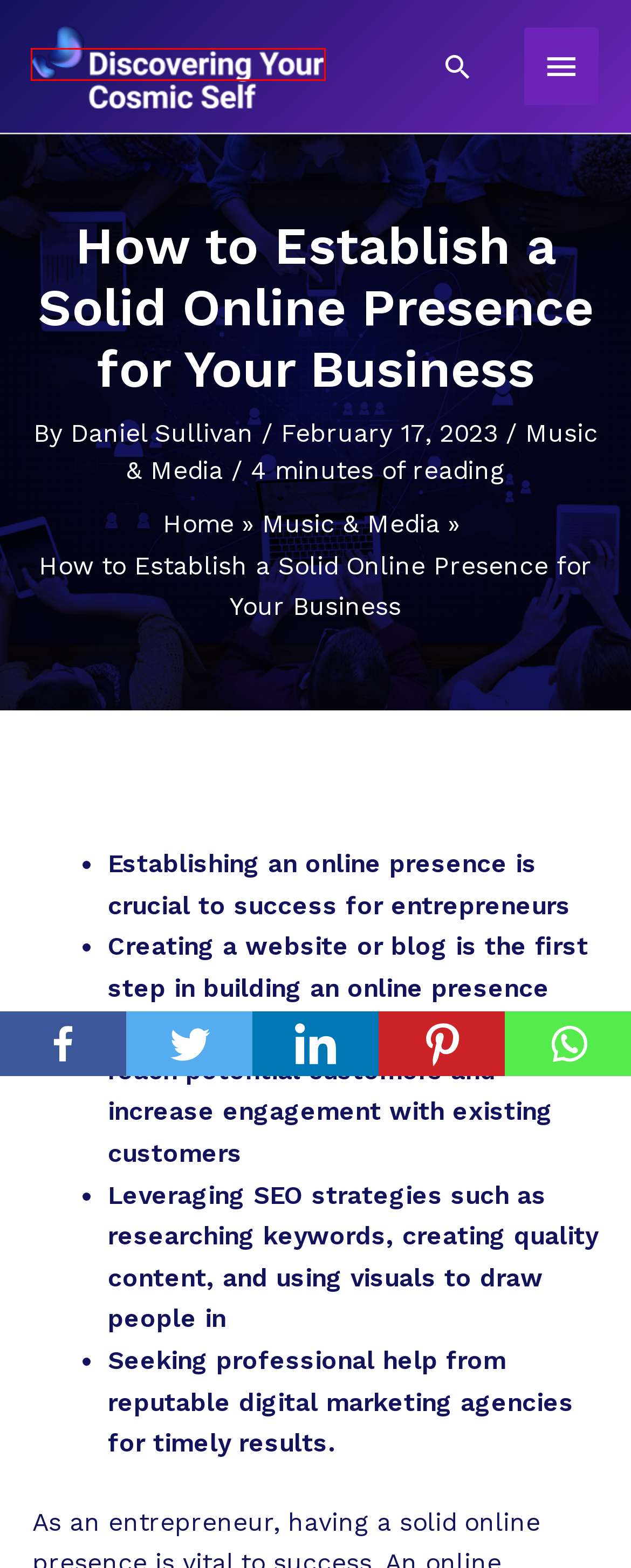Review the webpage screenshot and focus on the UI element within the red bounding box. Select the best-matching webpage description for the new webpage that follows after clicking the highlighted element. Here are the candidates:
A. Privacy Policy - Discovering Your Cosmic Self
B. Music & Media Archives - Discovering Your Cosmic Self
C. Discovering Your Cosmic Self - Art, Design, Music, and Media
D. How to Start eCommerce Marketing to Increase Profitability - Discovering Your Cosmic Self
E. Contact Us - Discovering Your Cosmic Self
F. Home Archives - Discovering Your Cosmic Self
G. A Guide on the Tips for Booming Online Businesses in Europe - Discovering Your Cosmic Self
H. Archive Archives - Discovering Your Cosmic Self

C